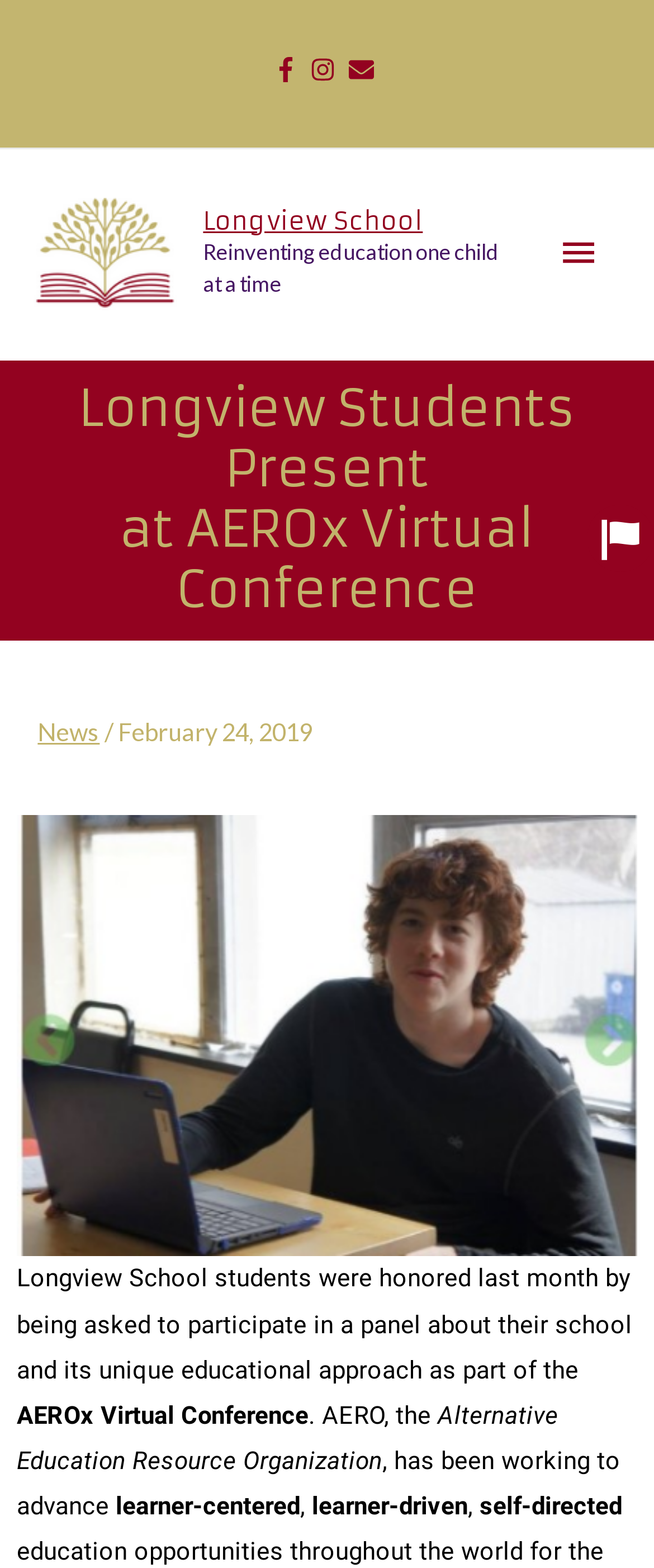What is the primary heading on this webpage?

Longview Students Present
at AEROx Virtual Conference